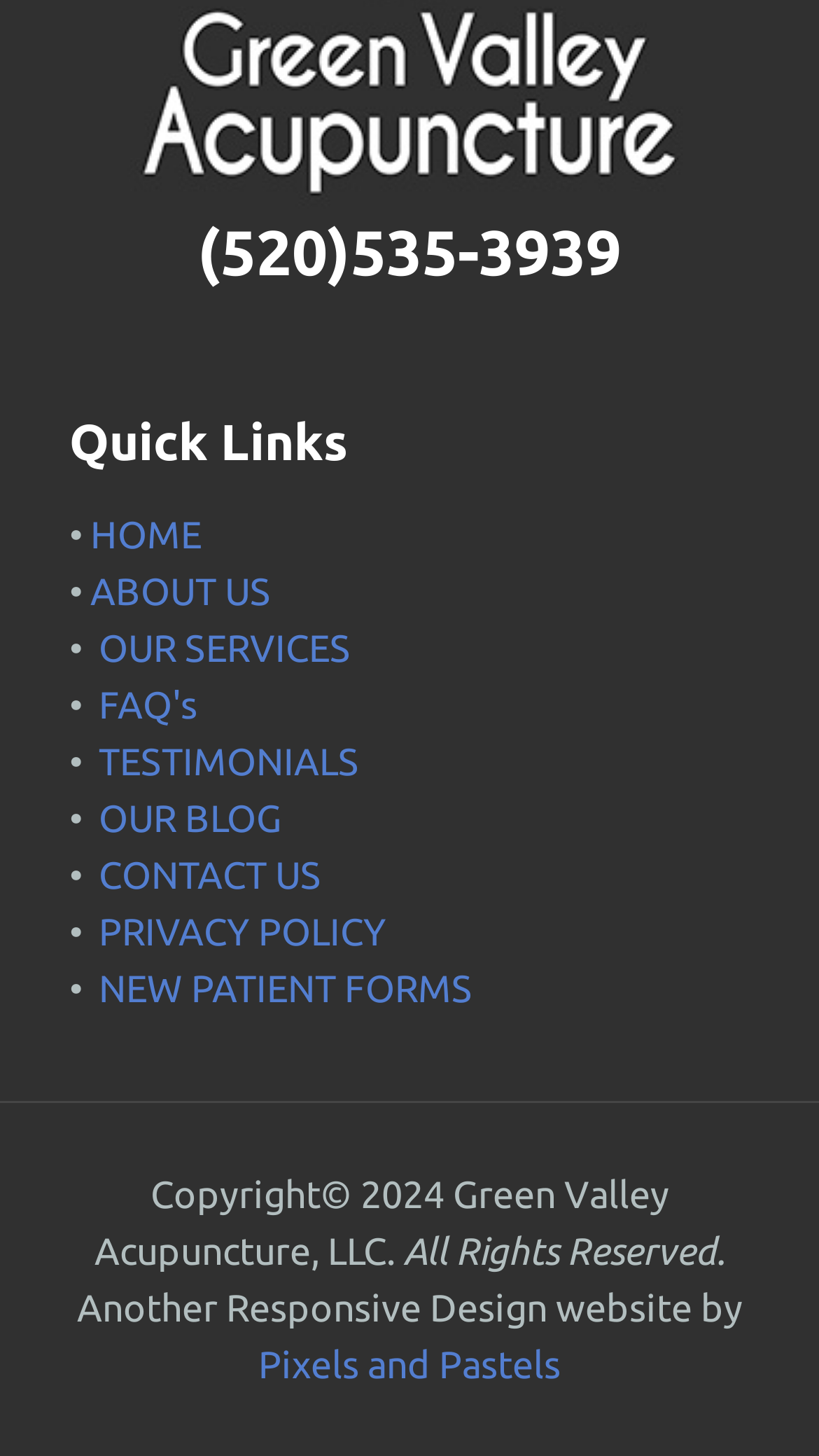Locate the bounding box coordinates of the element to click to perform the following action: 'read about the services'. The coordinates should be given as four float values between 0 and 1, in the form of [left, top, right, bottom].

[0.121, 0.429, 0.428, 0.458]